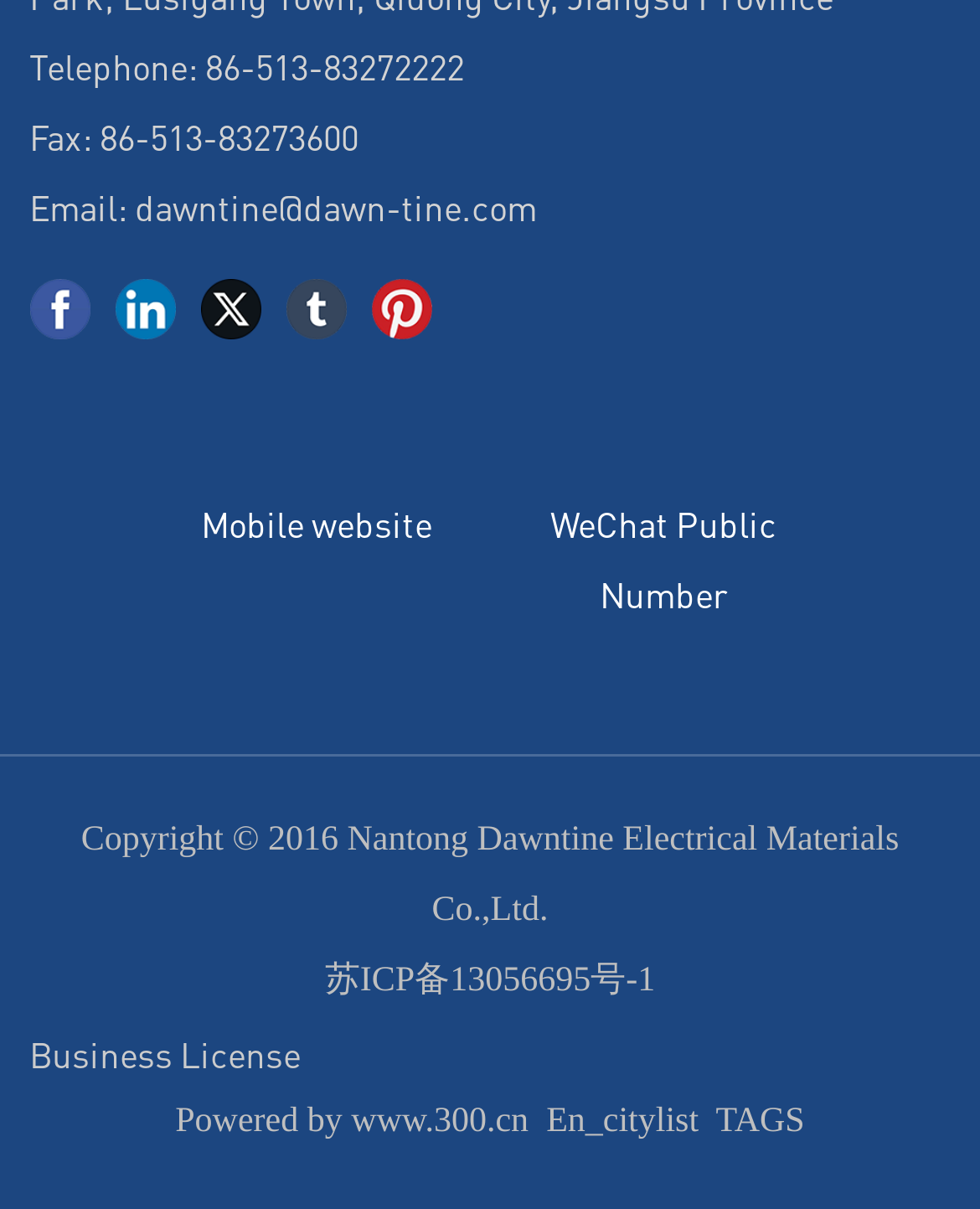How many social media links are present on the webpage?
Please provide a detailed and thorough answer to the question.

The social media links can be found in the top section of the webpage, and they are Facebook, Linkedin, Twitter, Tumblr, and Pinterest. Each of these links has an associated image element.